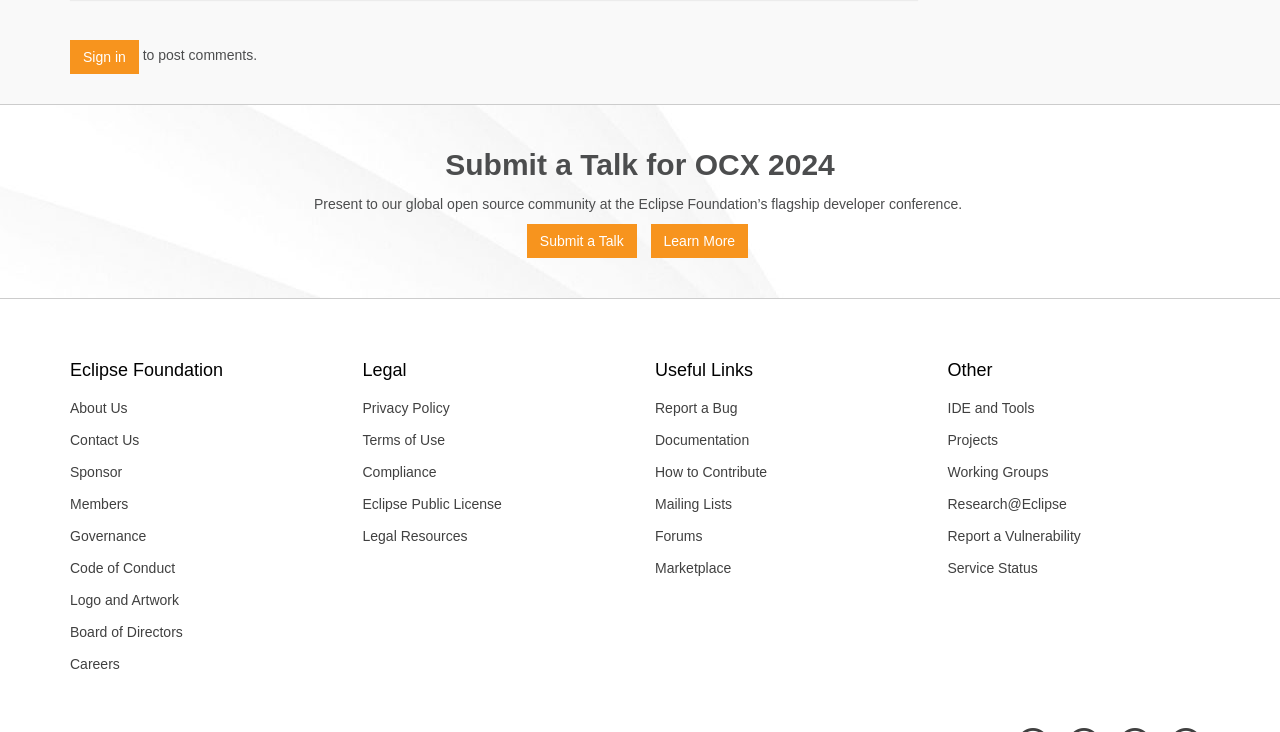Provide a brief response to the question below using one word or phrase:
What is the purpose of the 'Sign in' link?

To post comments